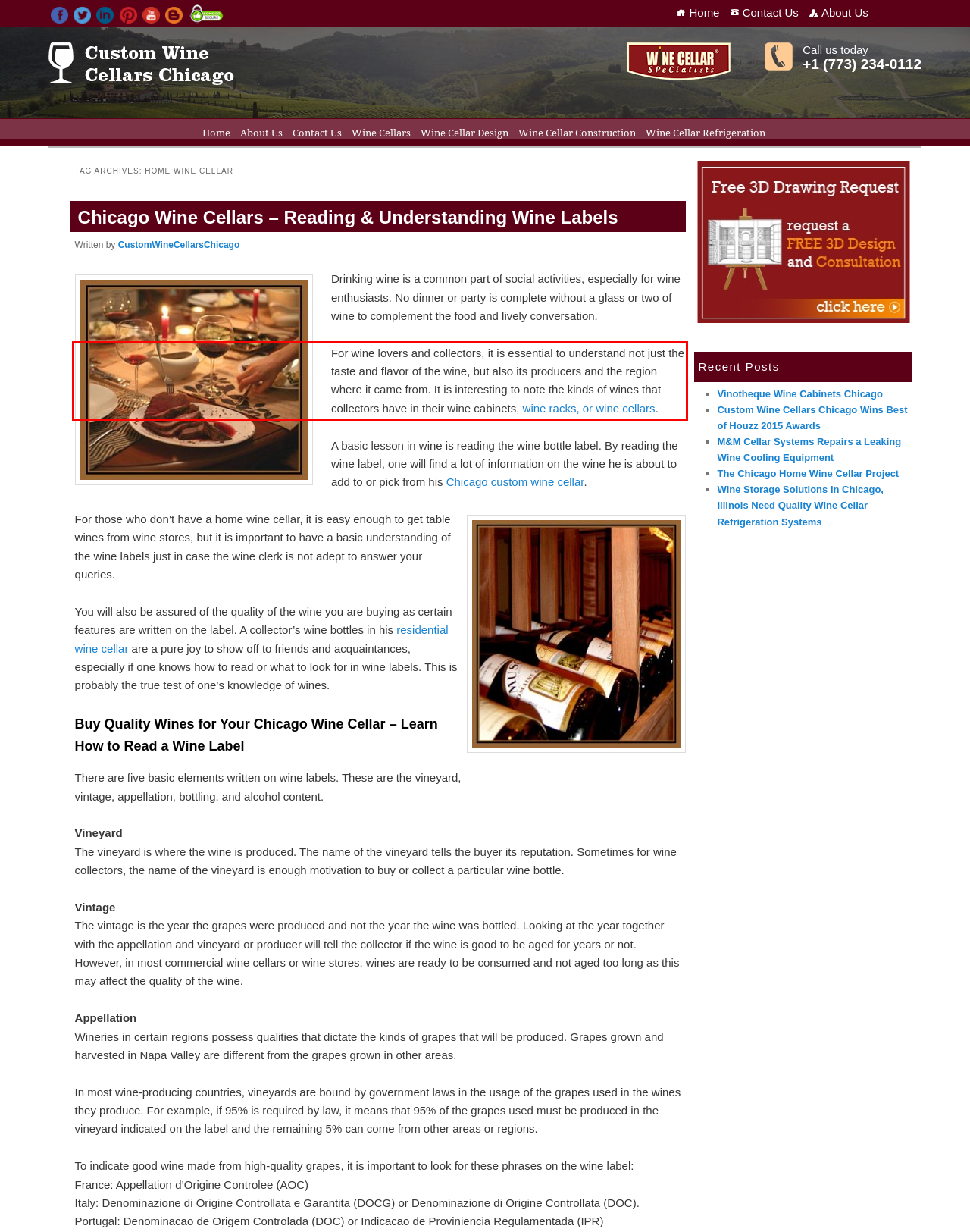Please identify the text within the red rectangular bounding box in the provided webpage screenshot.

For wine lovers and collectors, it is essential to understand not just the taste and flavor of the wine, but also its producers and the region where it came from. It is interesting to note the kinds of wines that collectors have in their wine cabinets, wine racks, or wine cellars.